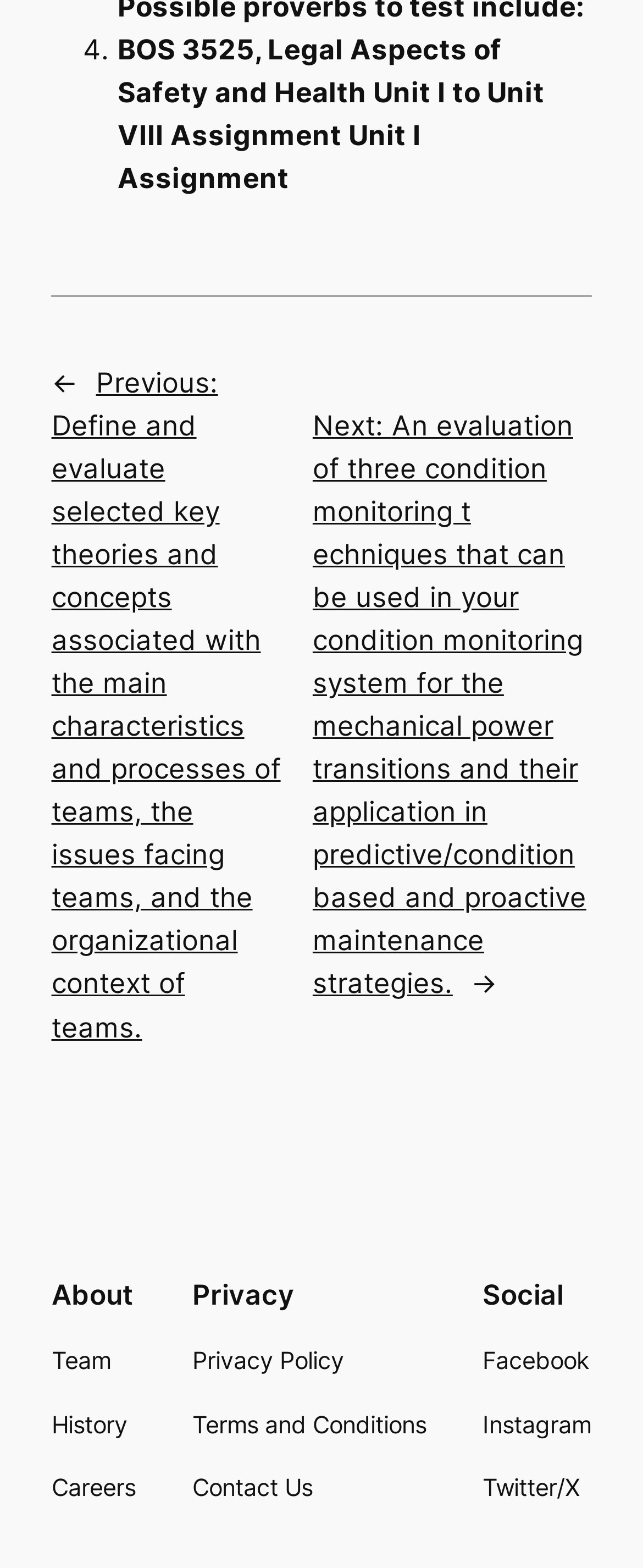Pinpoint the bounding box coordinates of the element to be clicked to execute the instruction: "View BOS 3525 assignment".

[0.183, 0.021, 0.847, 0.124]